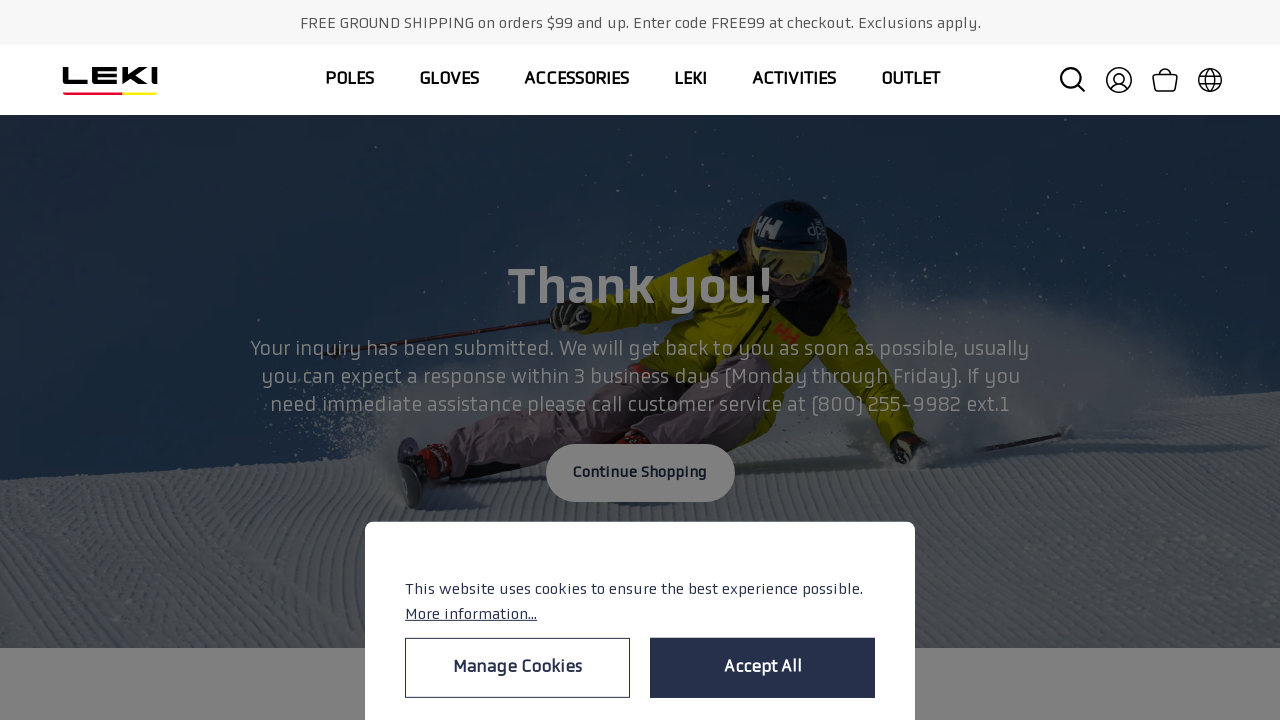Determine the bounding box coordinates for the HTML element described here: "Accessories".

[0.398, 0.071, 0.503, 0.152]